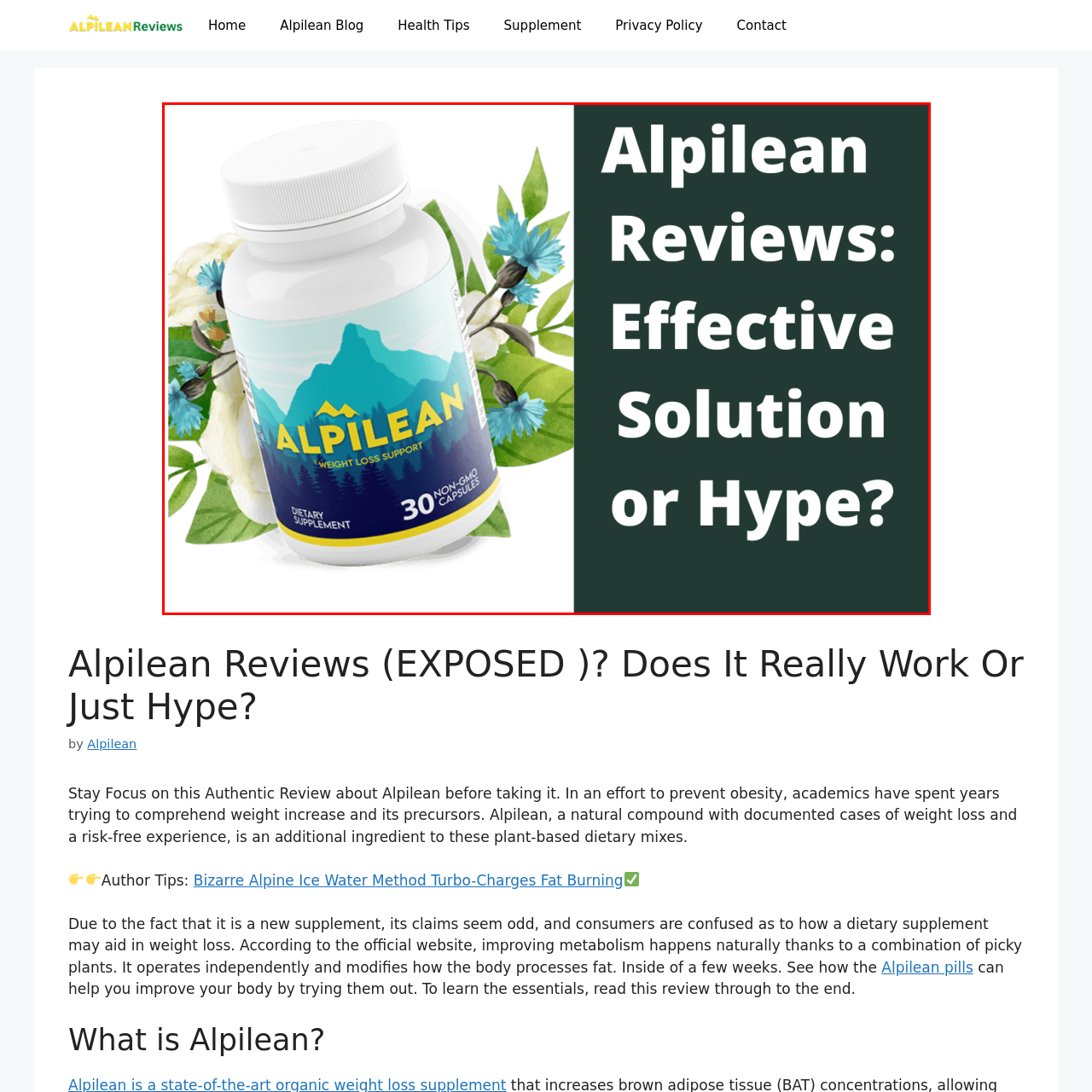Detail the contents of the image within the red outline in an elaborate manner.

The image features a bottle of Alpilean, a dietary supplement promoted for weight loss support. The bottle, which is artistically designed, showcases a vibrant mountain scene along with the product name "ALPILEAN," complemented by a bright color palette. Surrounding the bottle are decorative leaves and flowers, enhancing its visual appeal. On the right side, bold text reads "Alpilean Reviews: Effective Solution or Hype?" This caption invites viewers to consider the product's efficacy, suggesting an exploration of customer reviews and experiences regarding Alpilean as a weight loss aid.